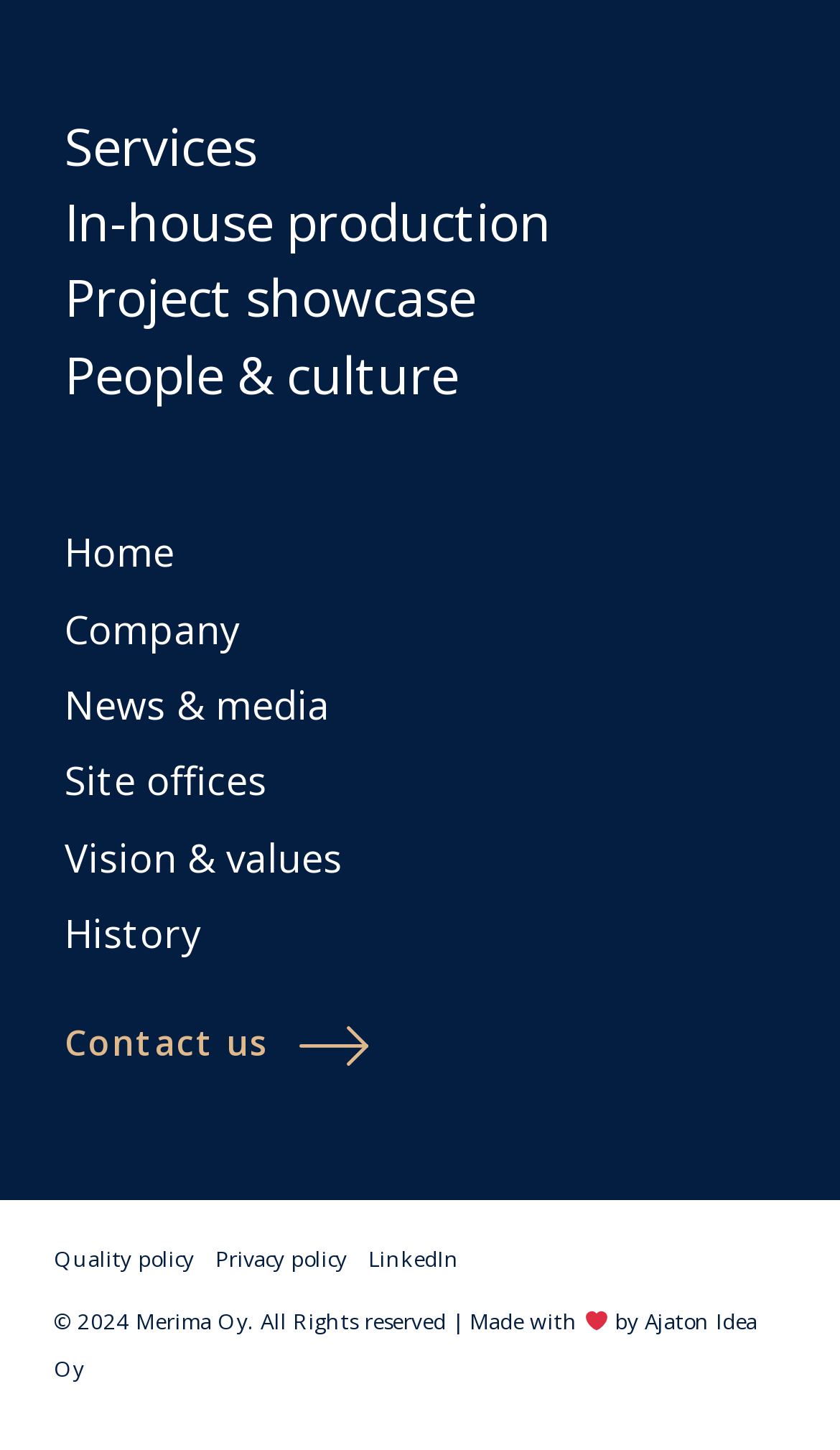Determine the bounding box coordinates of the clickable region to execute the instruction: "Contact us". The coordinates should be four float numbers between 0 and 1, denoted as [left, top, right, bottom].

[0.077, 0.708, 0.438, 0.739]